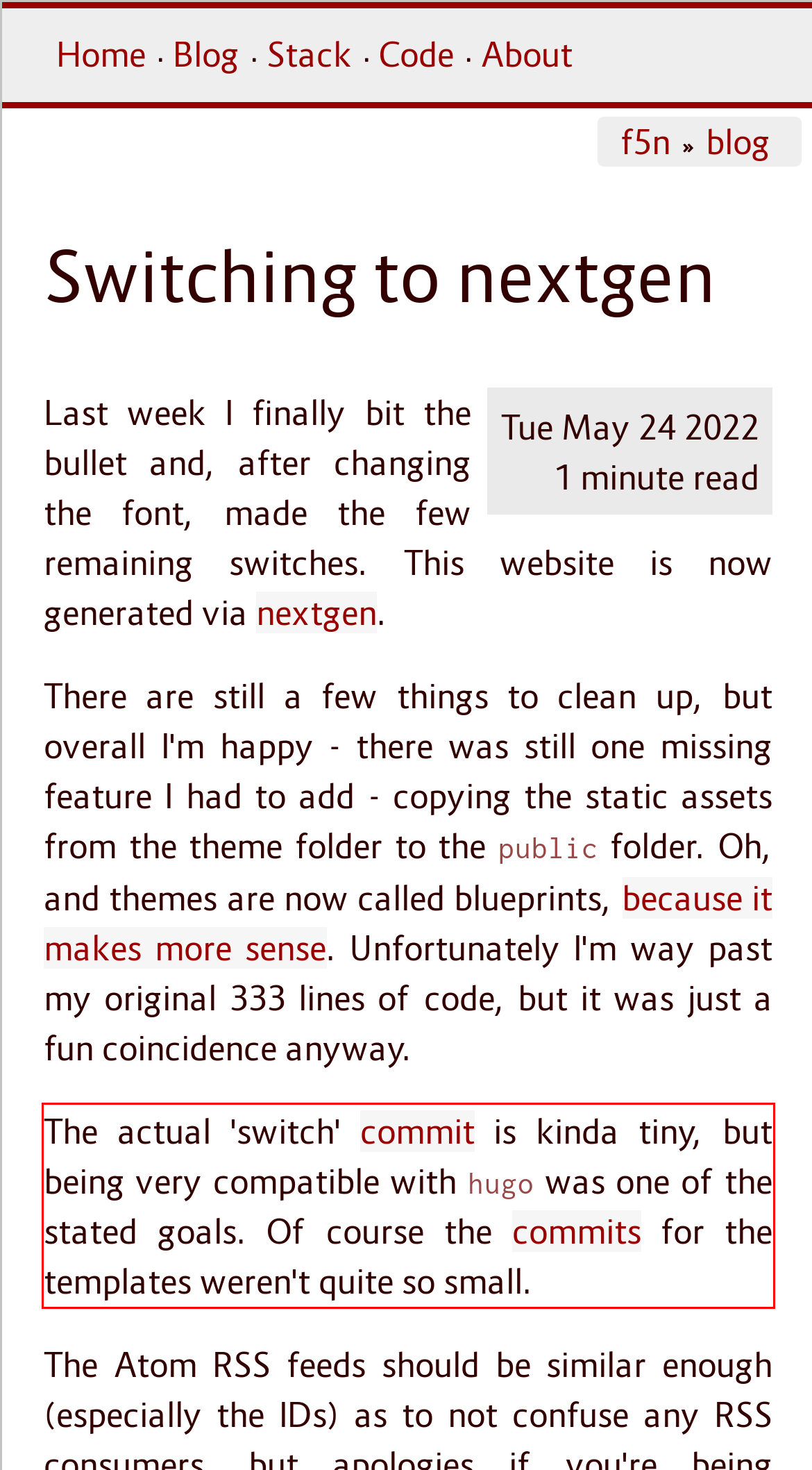Look at the screenshot of the webpage, locate the red rectangle bounding box, and generate the text content that it contains.

The actual 'switch' commit is kinda tiny, but being very compatible with hugo was one of the stated goals. Of course the commits for the templates weren't quite so small.